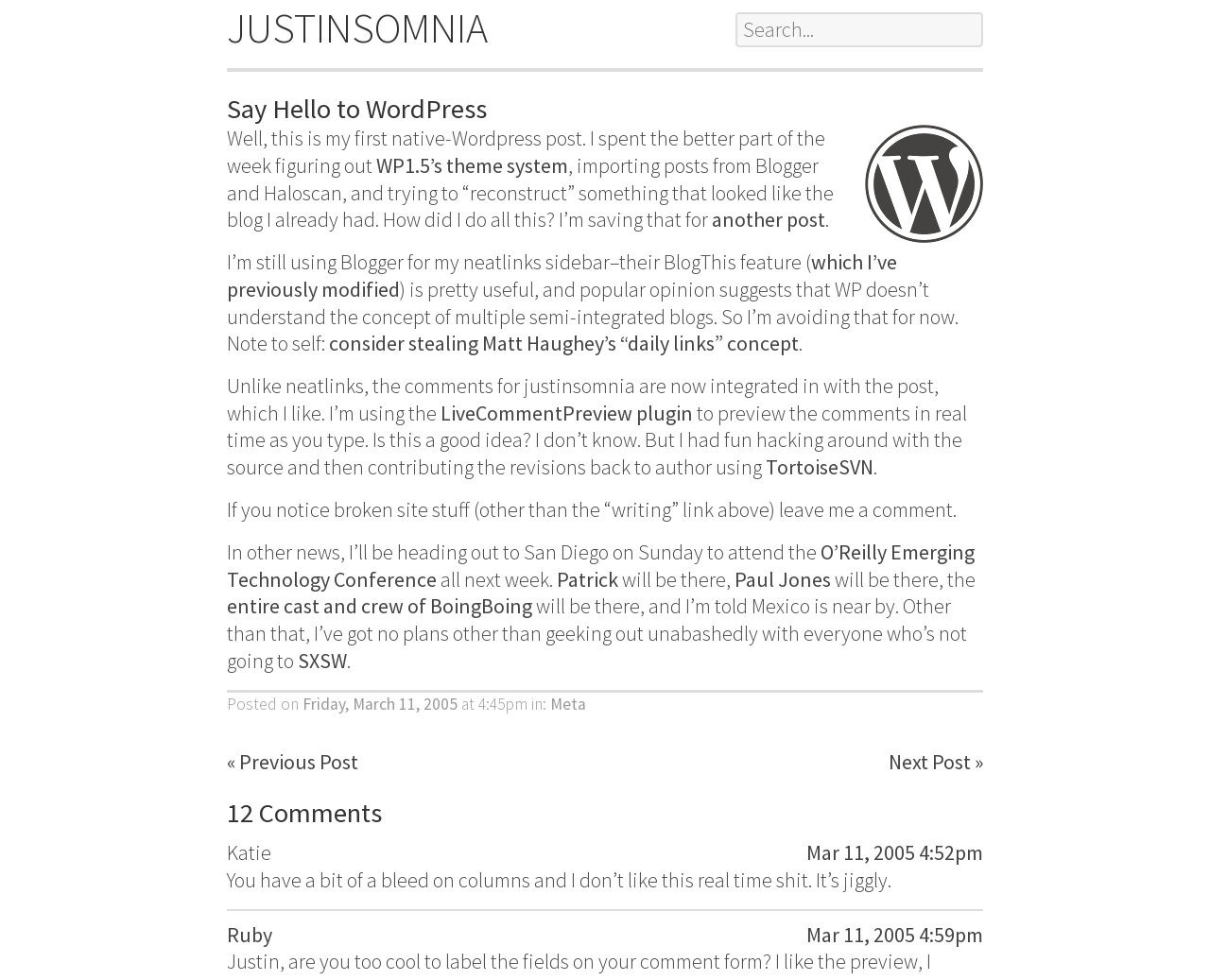Bounding box coordinates are specified in the format (top-left x, top-left y, bottom-right x, bottom-right y). All values are floating point numbers bounded between 0 and 1. Please provide the bounding box coordinate of the region this sentence describes: name="q" placeholder="Search..."

[0.608, 0.013, 0.812, 0.048]